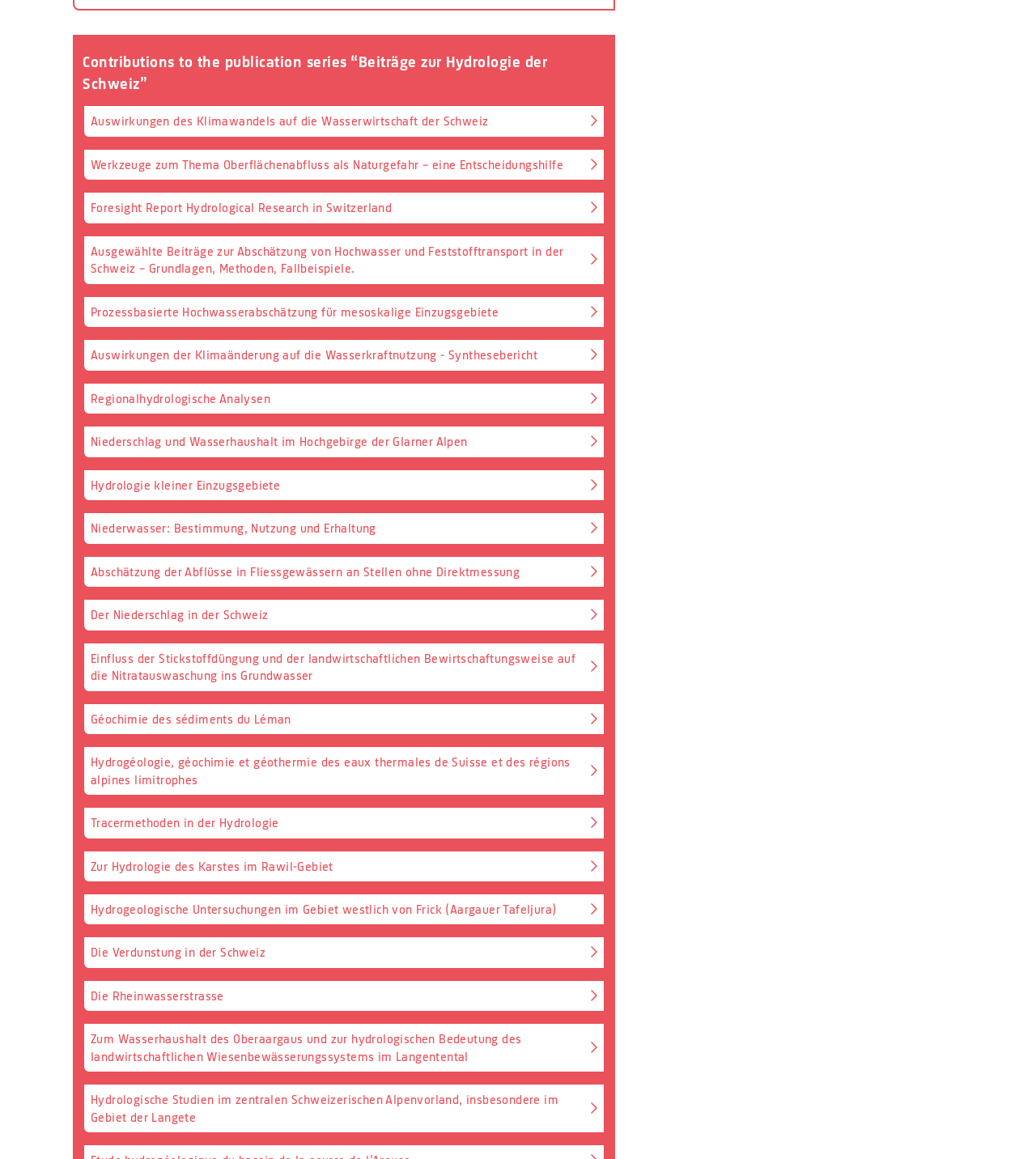Identify the bounding box coordinates of the region that should be clicked to execute the following instruction: "Read Auswirkungen des Klimawandels auf die Wasserwirtschaft der Schweiz".

[0.08, 0.09, 0.584, 0.119]